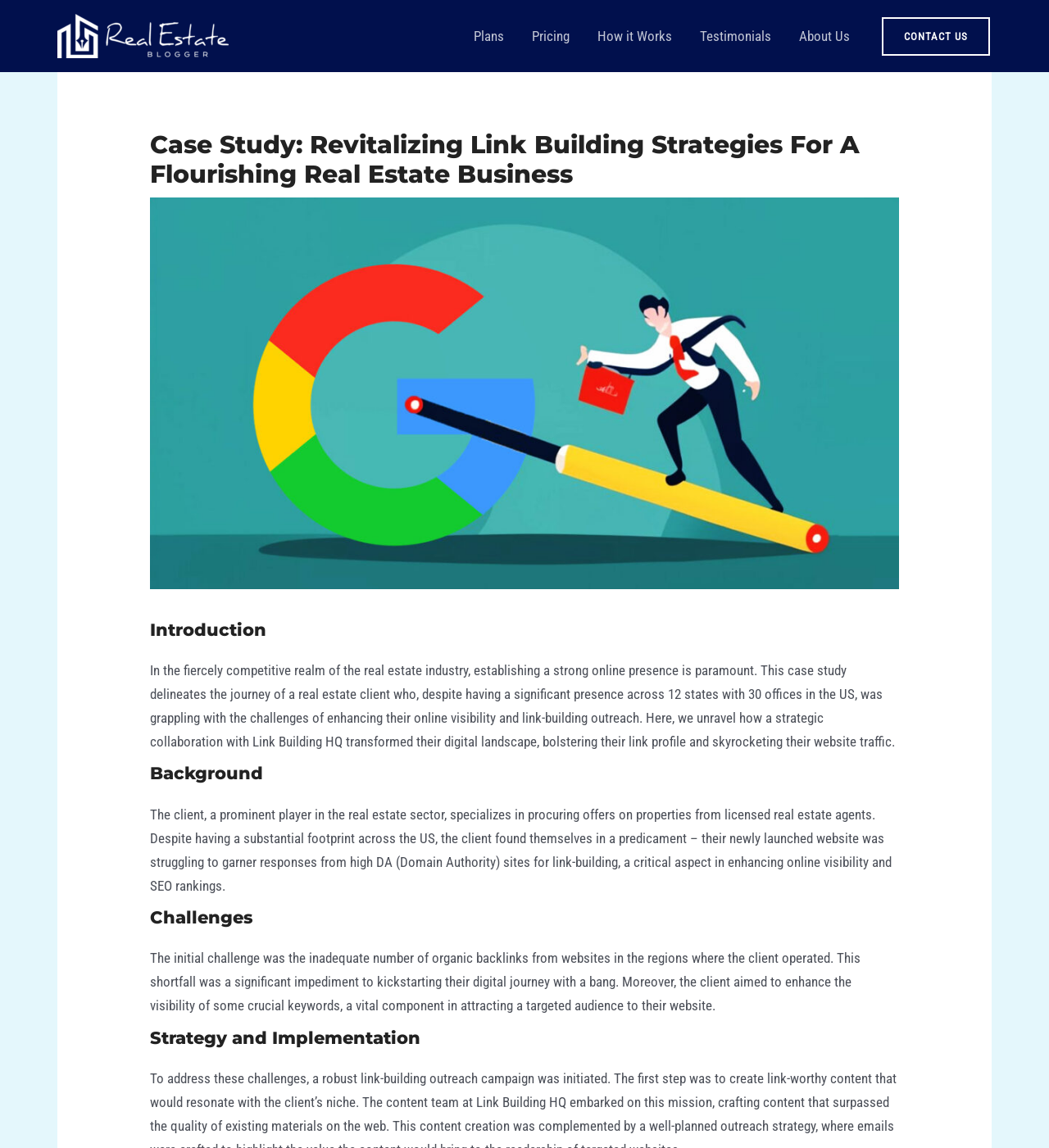Determine the bounding box coordinates for the area that needs to be clicked to fulfill this task: "read Introduction". The coordinates must be given as four float numbers between 0 and 1, i.e., [left, top, right, bottom].

[0.143, 0.537, 0.857, 0.56]